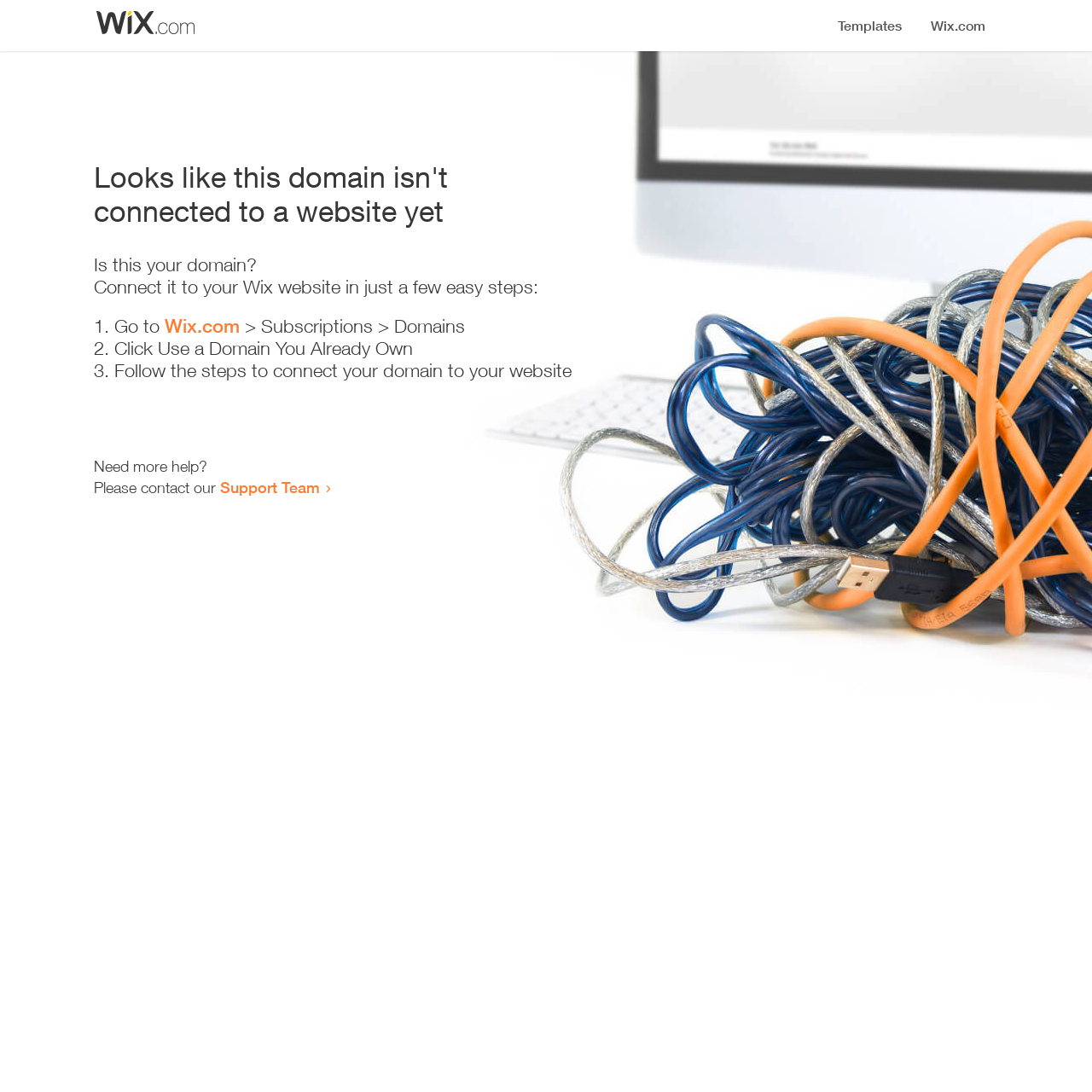What is the text of the webpage's headline?

Looks like this domain isn't
connected to a website yet